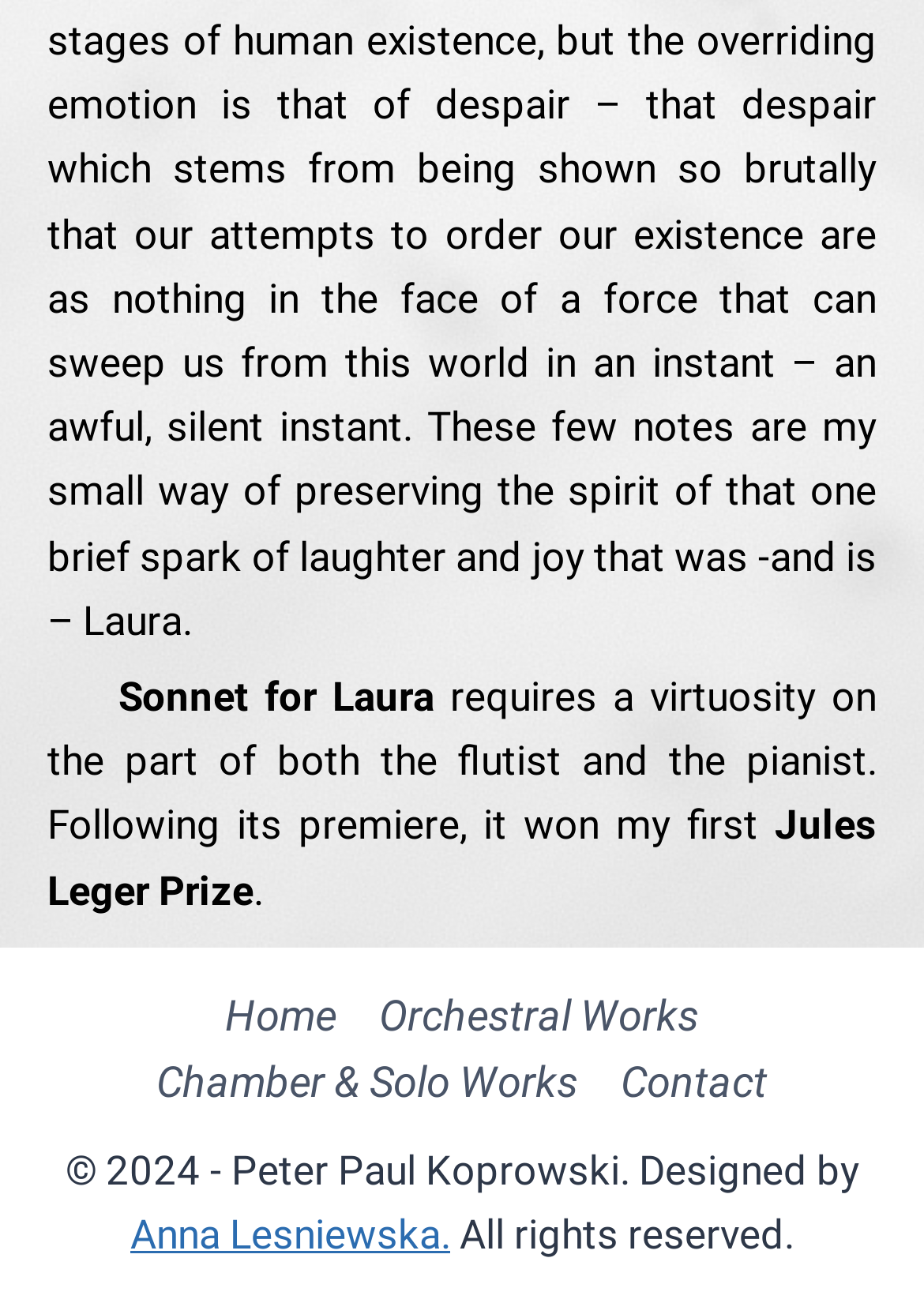Who designed the website?
Please provide a single word or phrase answer based on the image.

Anna Lesniewska